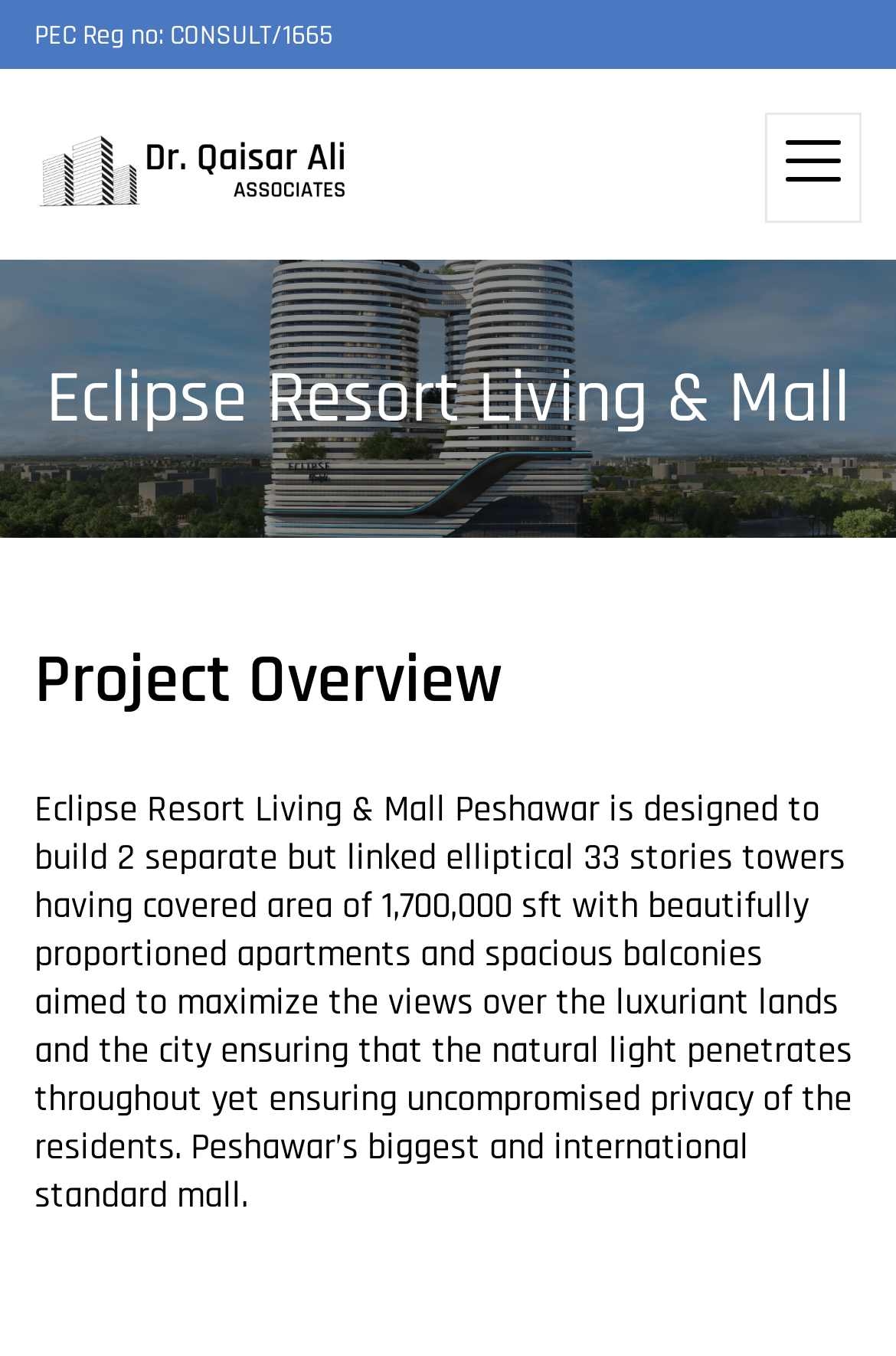Craft a detailed narrative of the webpage's structure and content.

The webpage is about Eclipse Resort Living & Mall, a project by Dr. Qaiser Ali Associates. At the top left corner, there is a static text displaying the PEC registration number, CONSULT/1665. Next to it, there is a link to the DQA logo, which is an image. 

On the right side of the top section, there is another image. 

Below these elements, there is a prominent heading that reads "Eclipse Resort Living & Mall". 

Further down, there is a subheading "Project Overview" followed by a detailed description of the project. The text explains that the project consists of two 33-story towers with apartments and balconies designed to maximize views of the surrounding landscape and city while ensuring resident privacy. The project also features Peshawar's largest international standard mall.